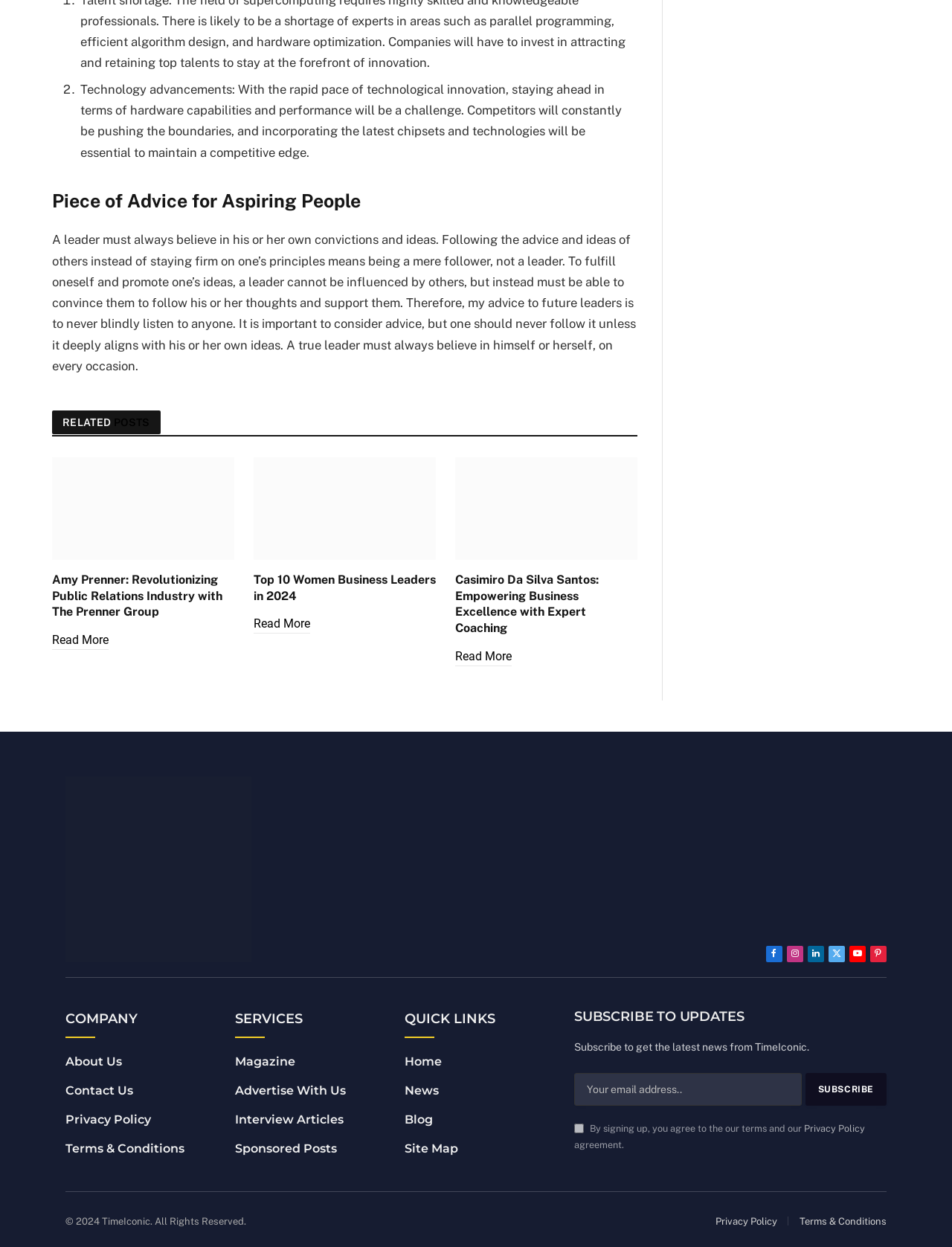Mark the bounding box of the element that matches the following description: "name="EMAIL" placeholder="Your email address.."".

[0.603, 0.861, 0.842, 0.887]